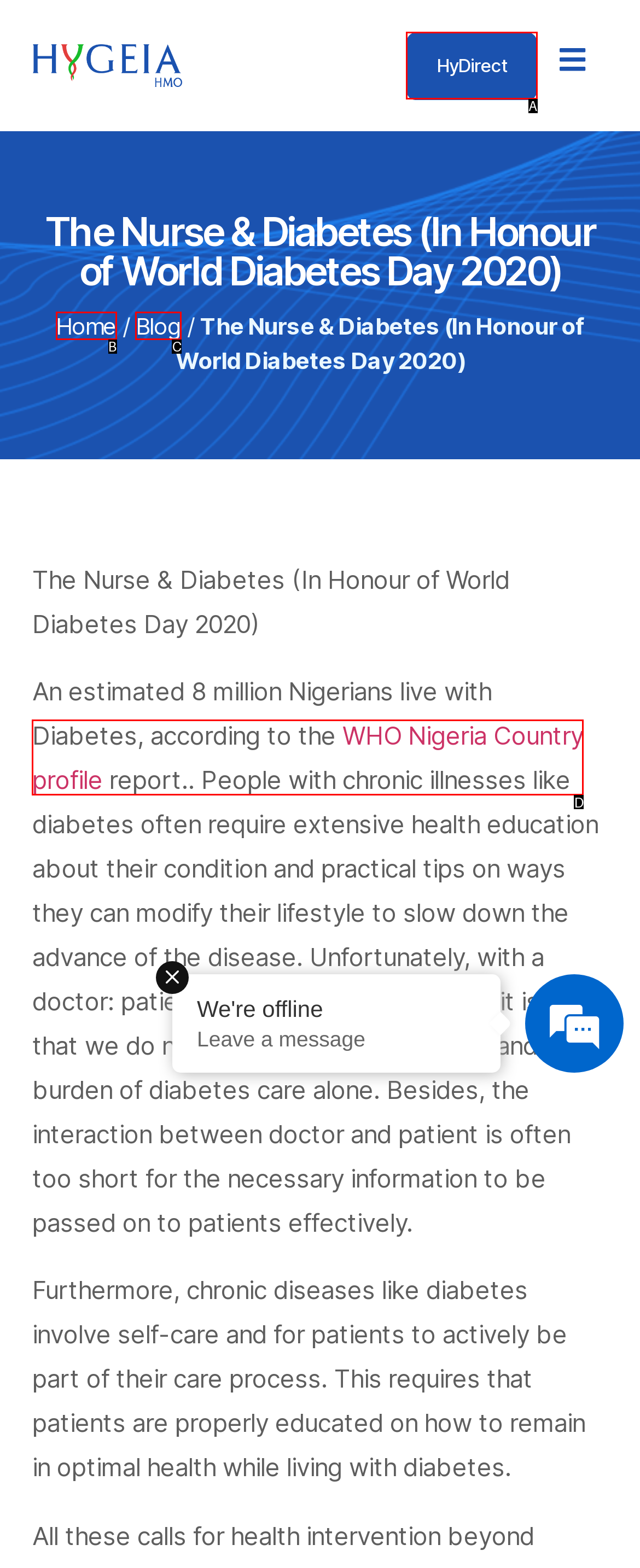Based on the description: Home, identify the matching HTML element. Reply with the letter of the correct option directly.

B